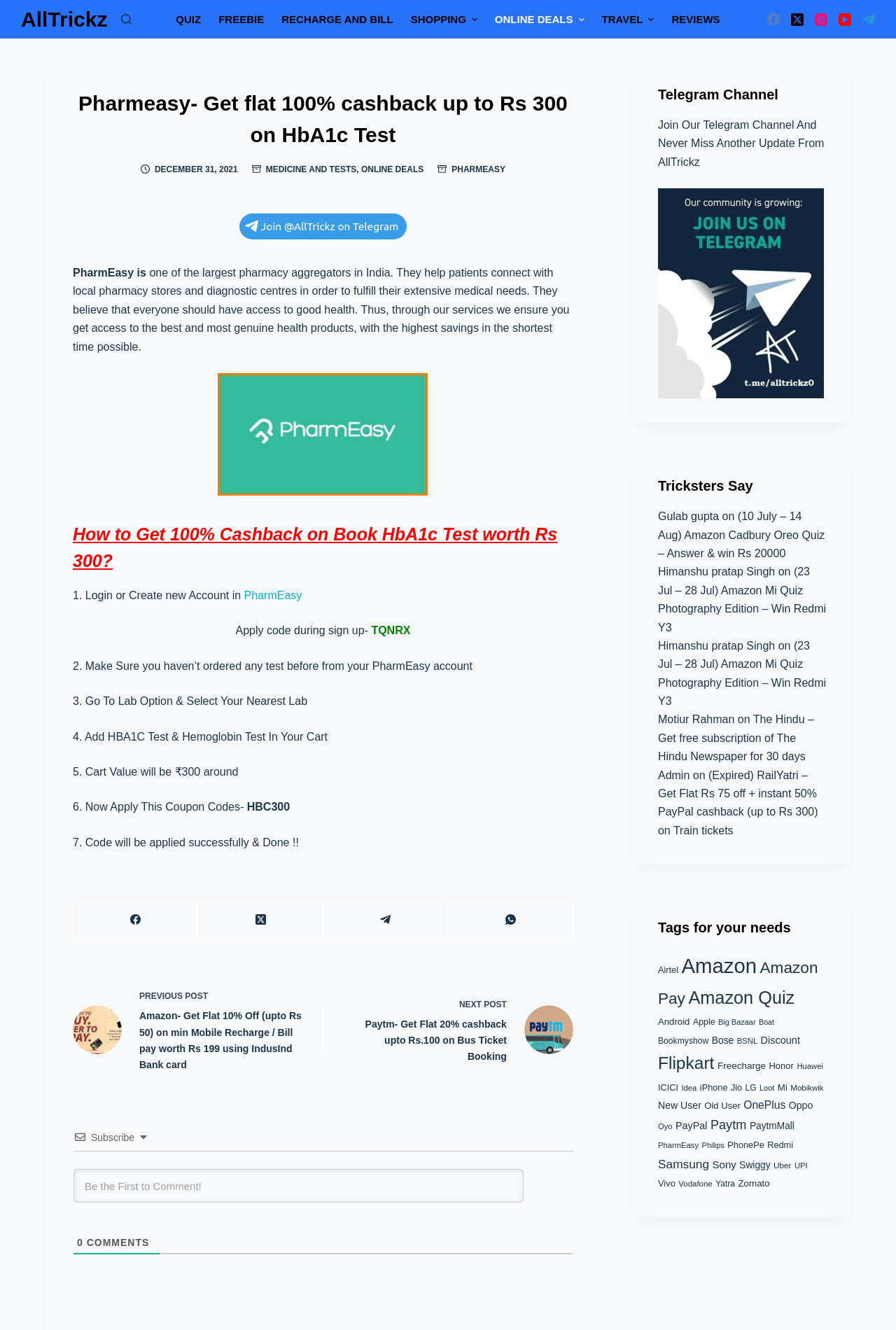Please determine the primary heading and provide its text.

Pharmeasy- Get flat 100% cashback up to Rs 300 on HbA1c Test